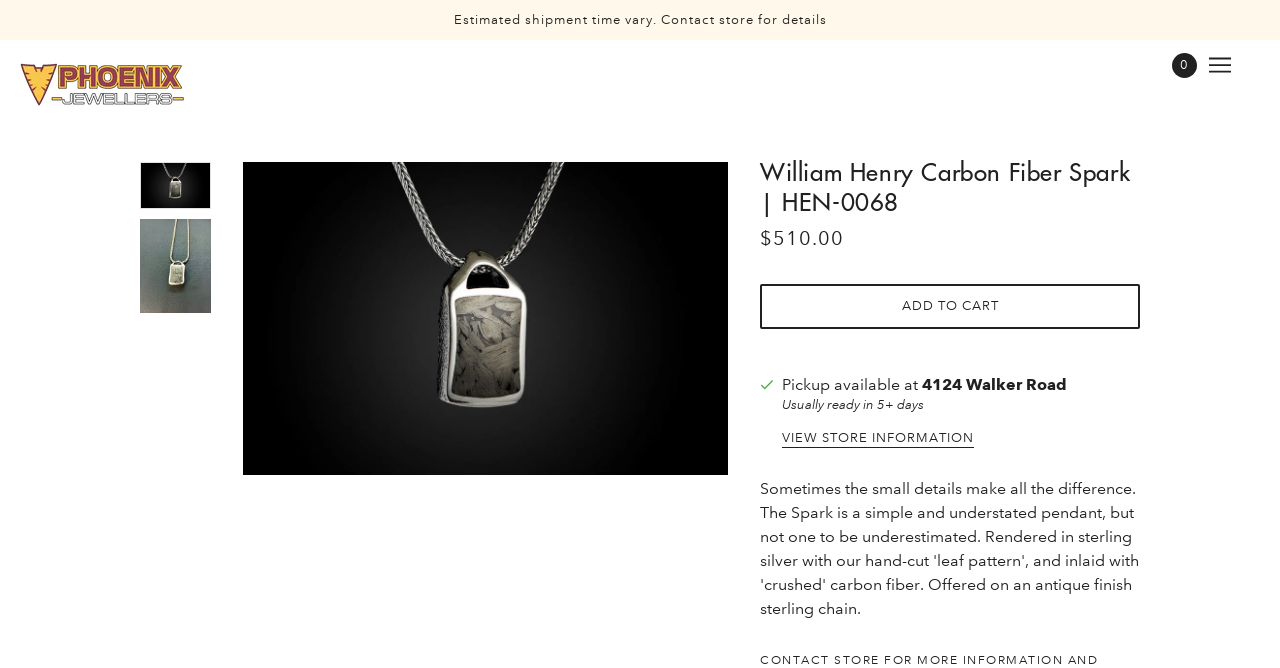Locate the bounding box coordinates of the element that needs to be clicked to carry out the instruction: "Contact store for details". The coordinates should be given as four float numbers ranging from 0 to 1, i.e., [left, top, right, bottom].

[0.354, 0.018, 0.646, 0.042]